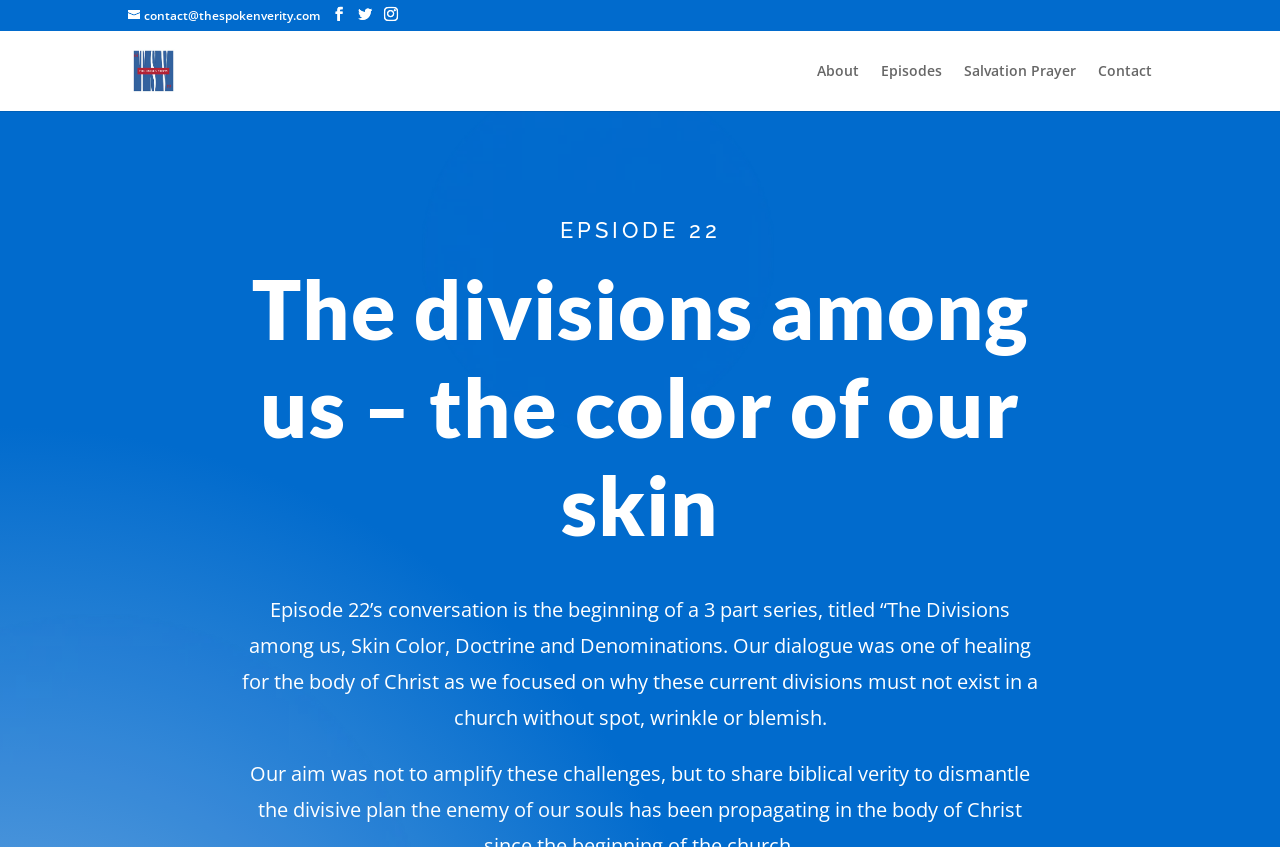Locate the bounding box coordinates of the UI element described by: "Salvation Prayer". Provide the coordinates as four float numbers between 0 and 1, formatted as [left, top, right, bottom].

[0.753, 0.076, 0.841, 0.131]